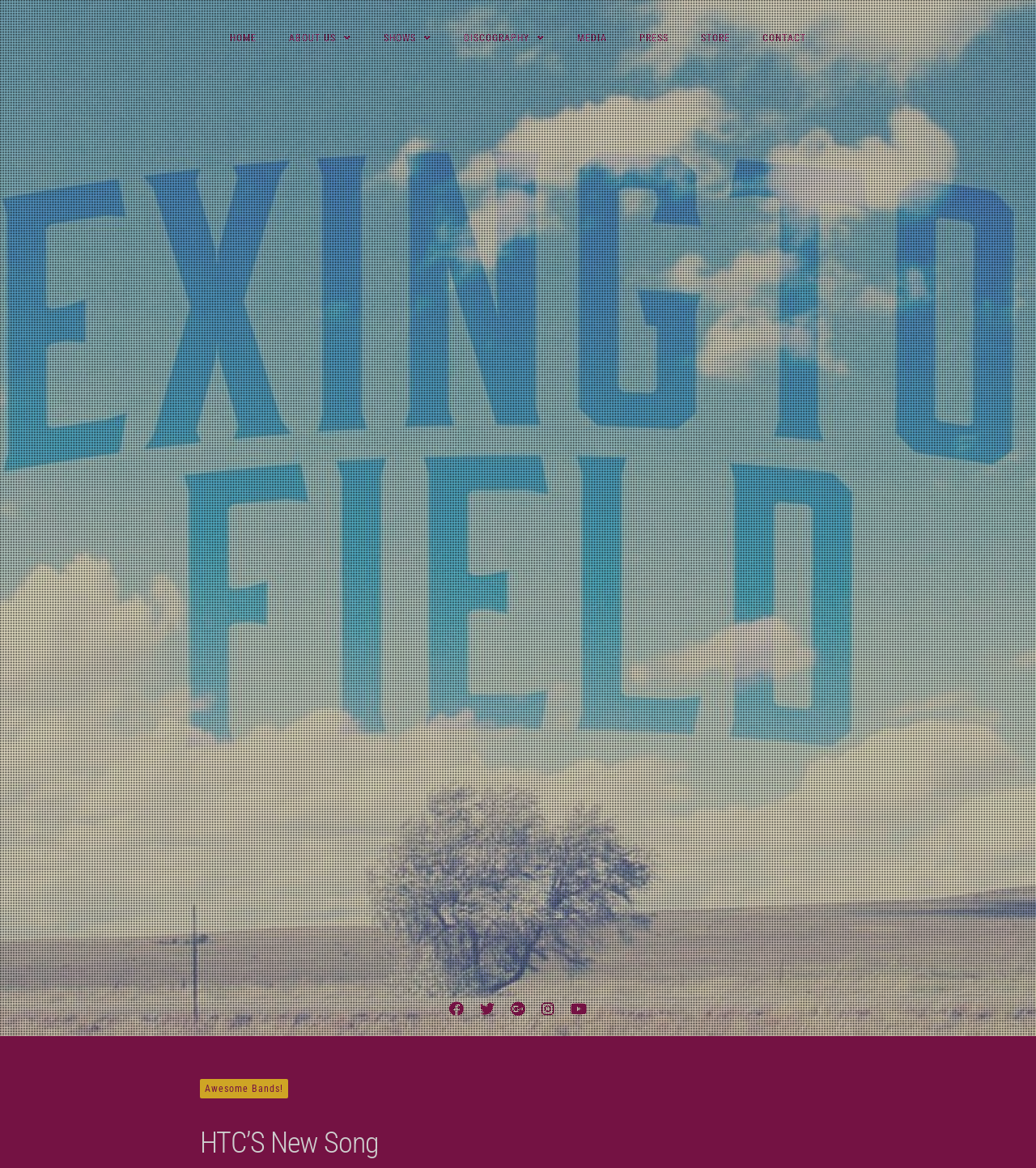Can you provide the bounding box coordinates for the element that should be clicked to implement the instruction: "Check out Awesome Bands!"?

[0.193, 0.924, 0.278, 0.94]